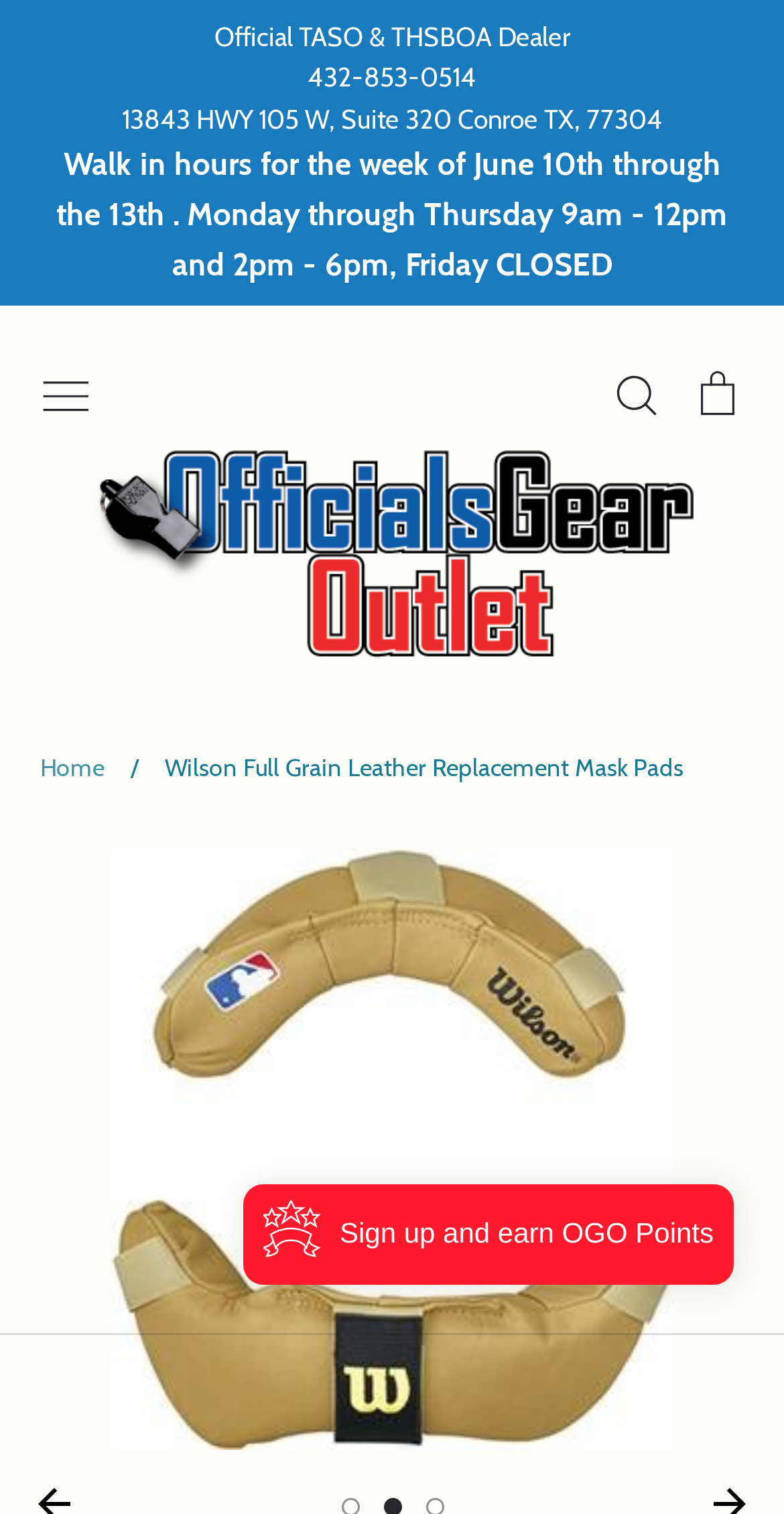Locate the bounding box coordinates of the clickable area needed to fulfill the instruction: "Select a category".

[0.051, 0.333, 0.949, 0.366]